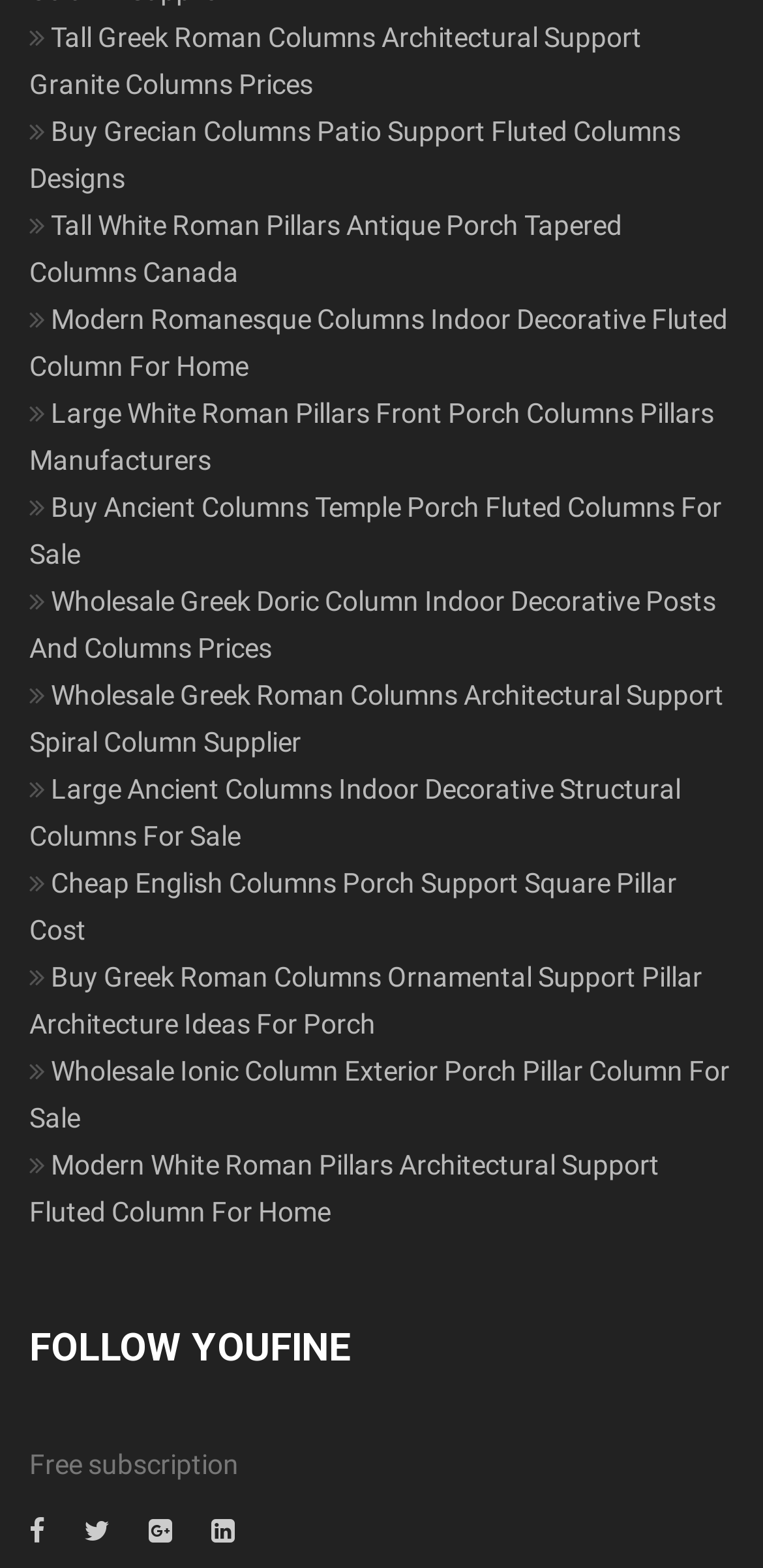Answer succinctly with a single word or phrase:
What is the purpose of the 'FOLLOW YOUFINE' heading?

Subscription